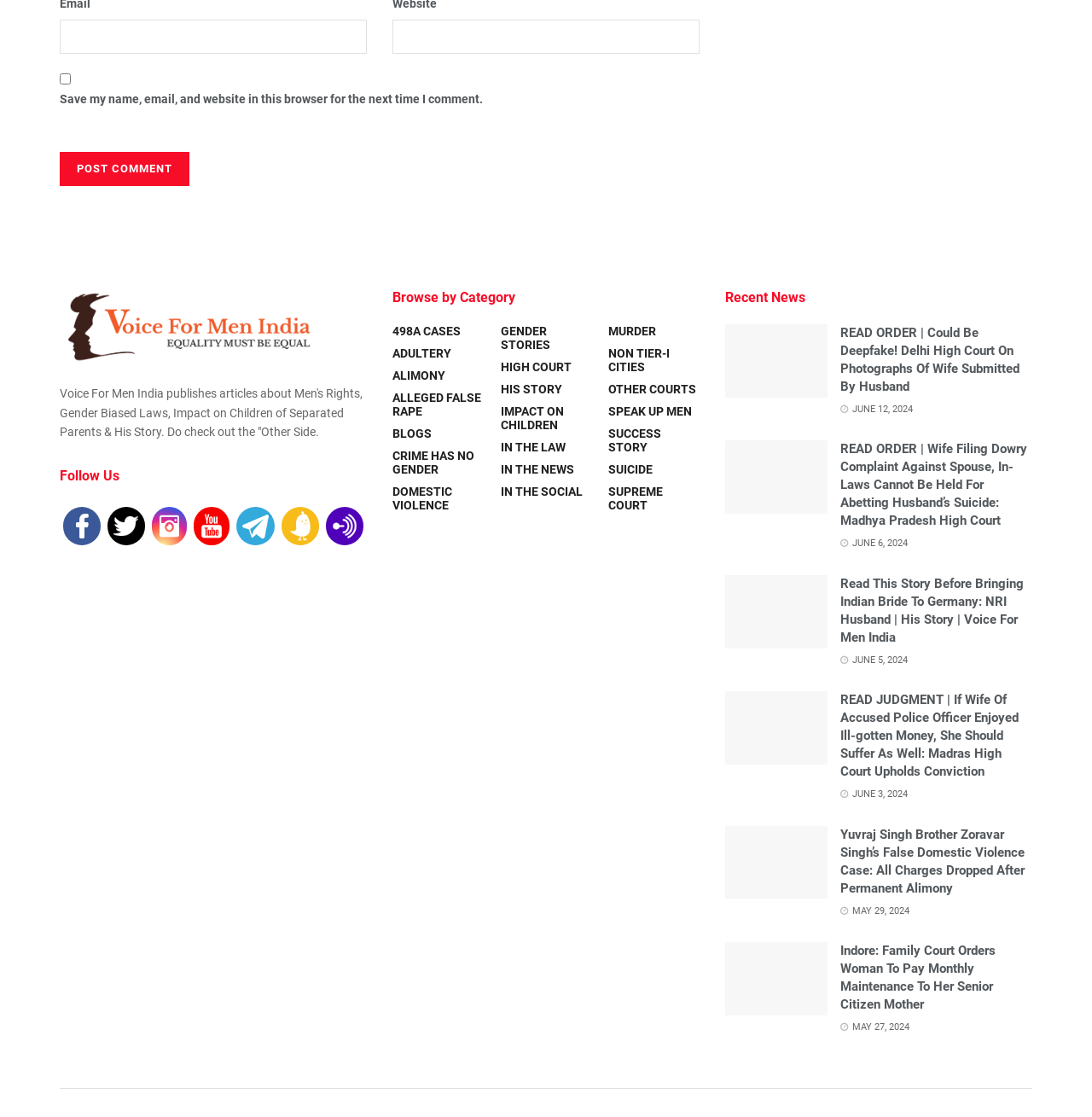Using the provided element description "IN THE SOCIAL", determine the bounding box coordinates of the UI element.

[0.458, 0.432, 0.533, 0.445]